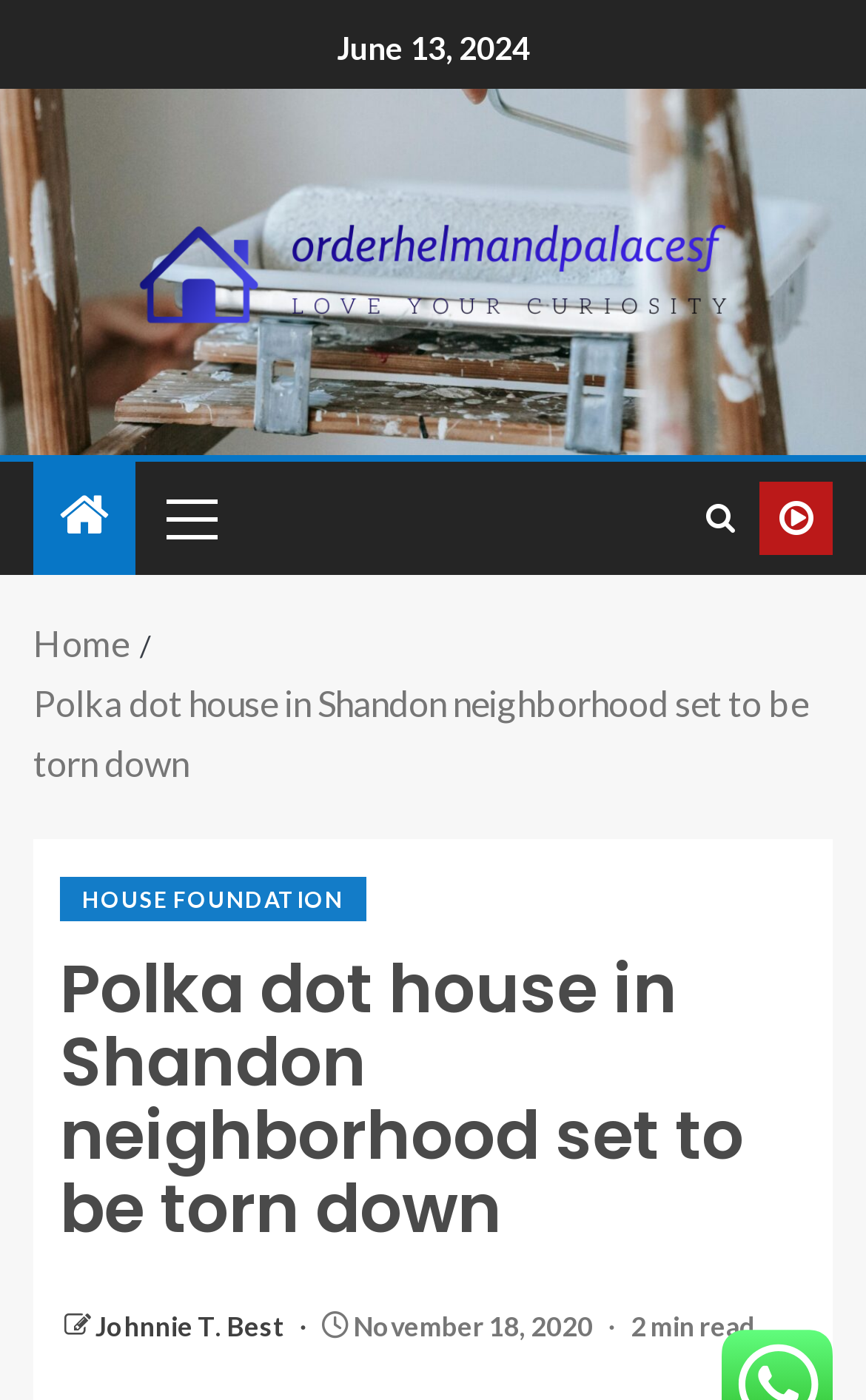Extract the main title from the webpage.

Polka dot house in Shandon neighborhood set to be torn down